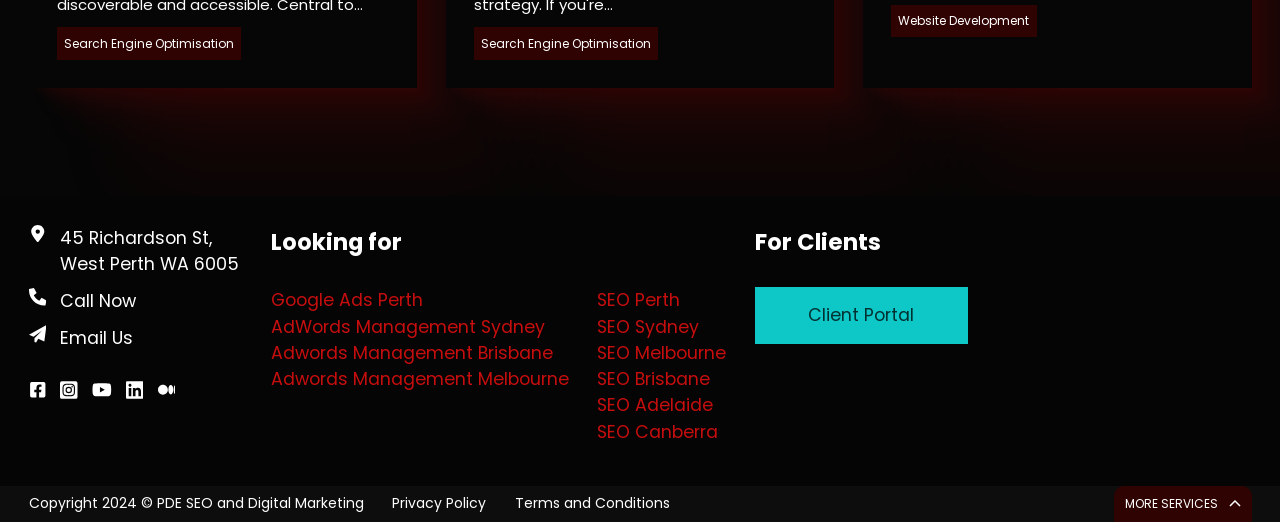What social media platforms does PDE SEO and Digital Marketing have a presence on?
Using the image, give a concise answer in the form of a single word or short phrase.

Facebook, Instagram, YouTube, Medium